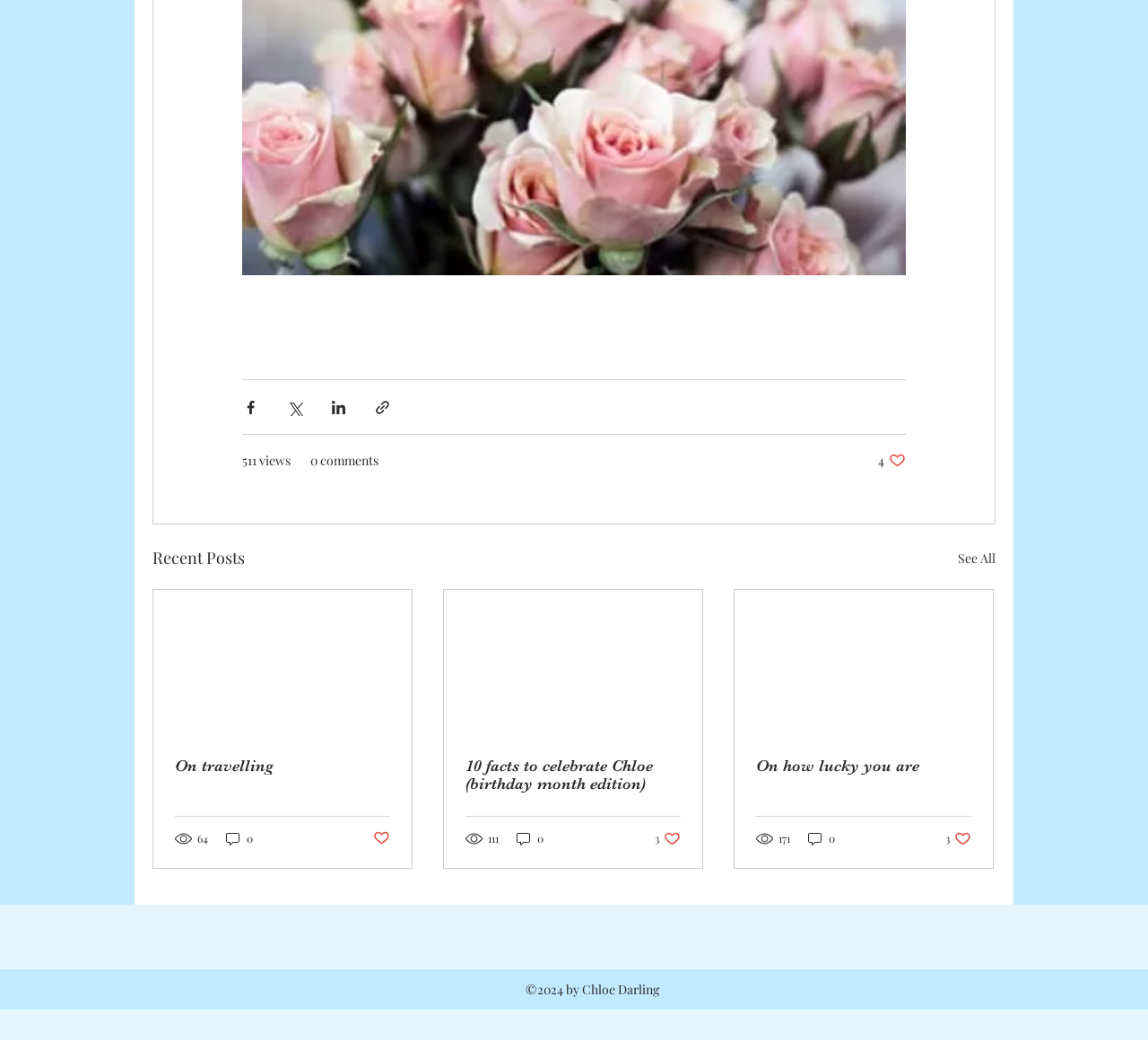Identify the bounding box coordinates of the clickable region required to complete the instruction: "Read the article '10 facts to celebrate Chloe (birthday month edition)'". The coordinates should be given as four float numbers within the range of 0 and 1, i.e., [left, top, right, bottom].

[0.405, 0.728, 0.593, 0.762]